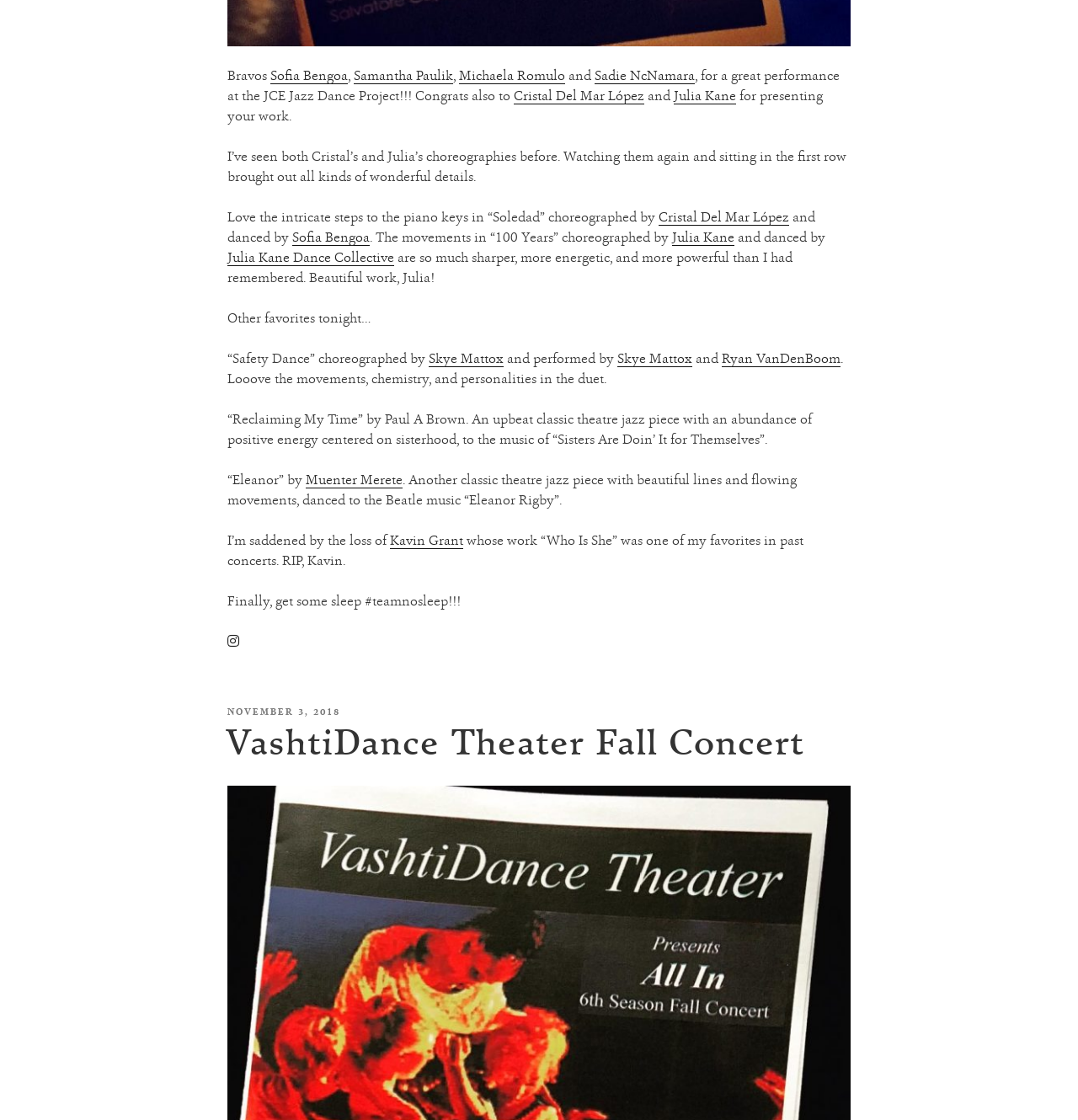Please specify the bounding box coordinates of the clickable region to carry out the following instruction: "Read the post about the JCE Jazz Dance Project". The coordinates should be four float numbers between 0 and 1, in the format [left, top, right, bottom].

[0.211, 0.059, 0.779, 0.093]